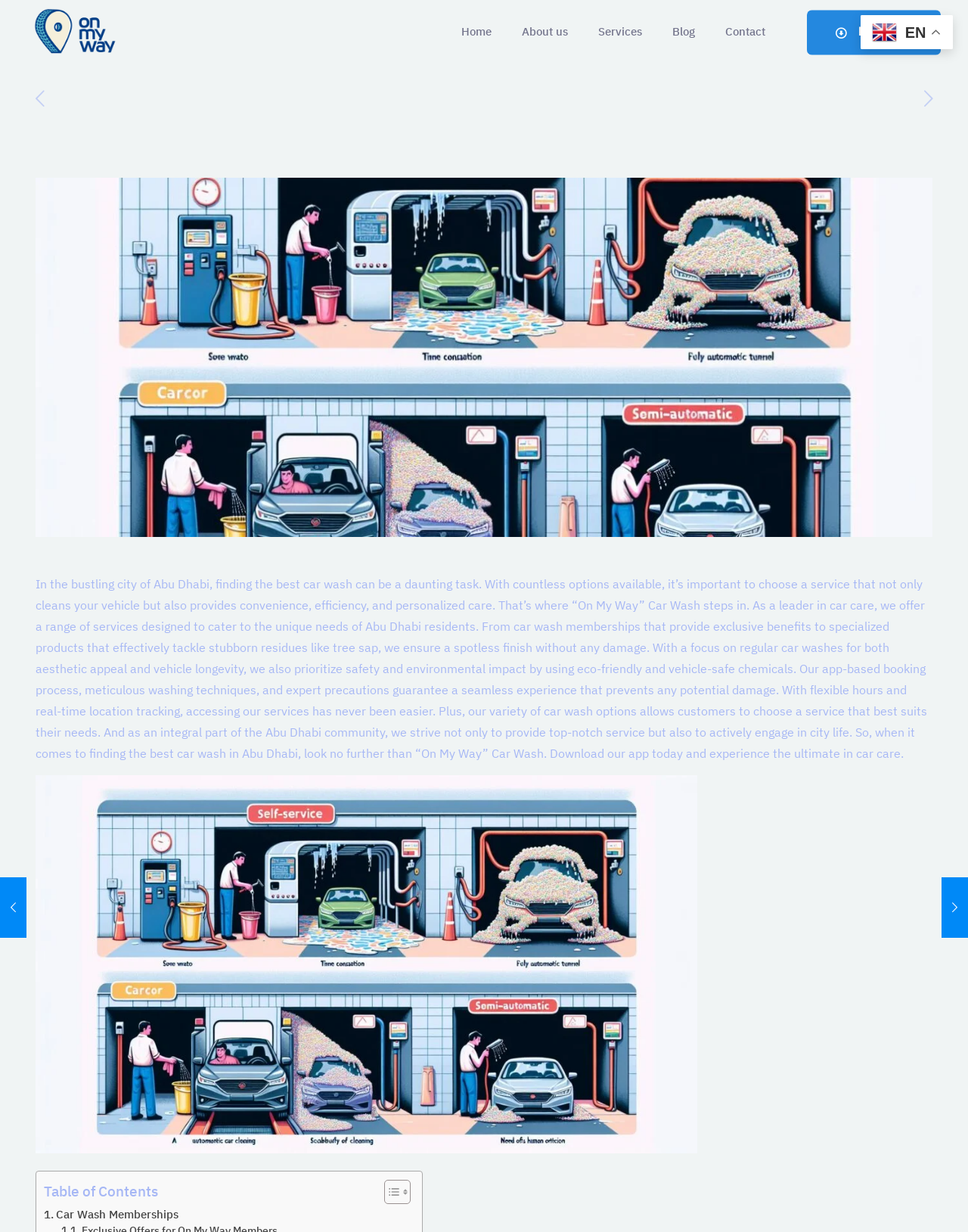Pinpoint the bounding box coordinates of the area that should be clicked to complete the following instruction: "View the 'Car Wash Memberships' section". The coordinates must be given as four float numbers between 0 and 1, i.e., [left, top, right, bottom].

[0.045, 0.978, 0.184, 0.993]